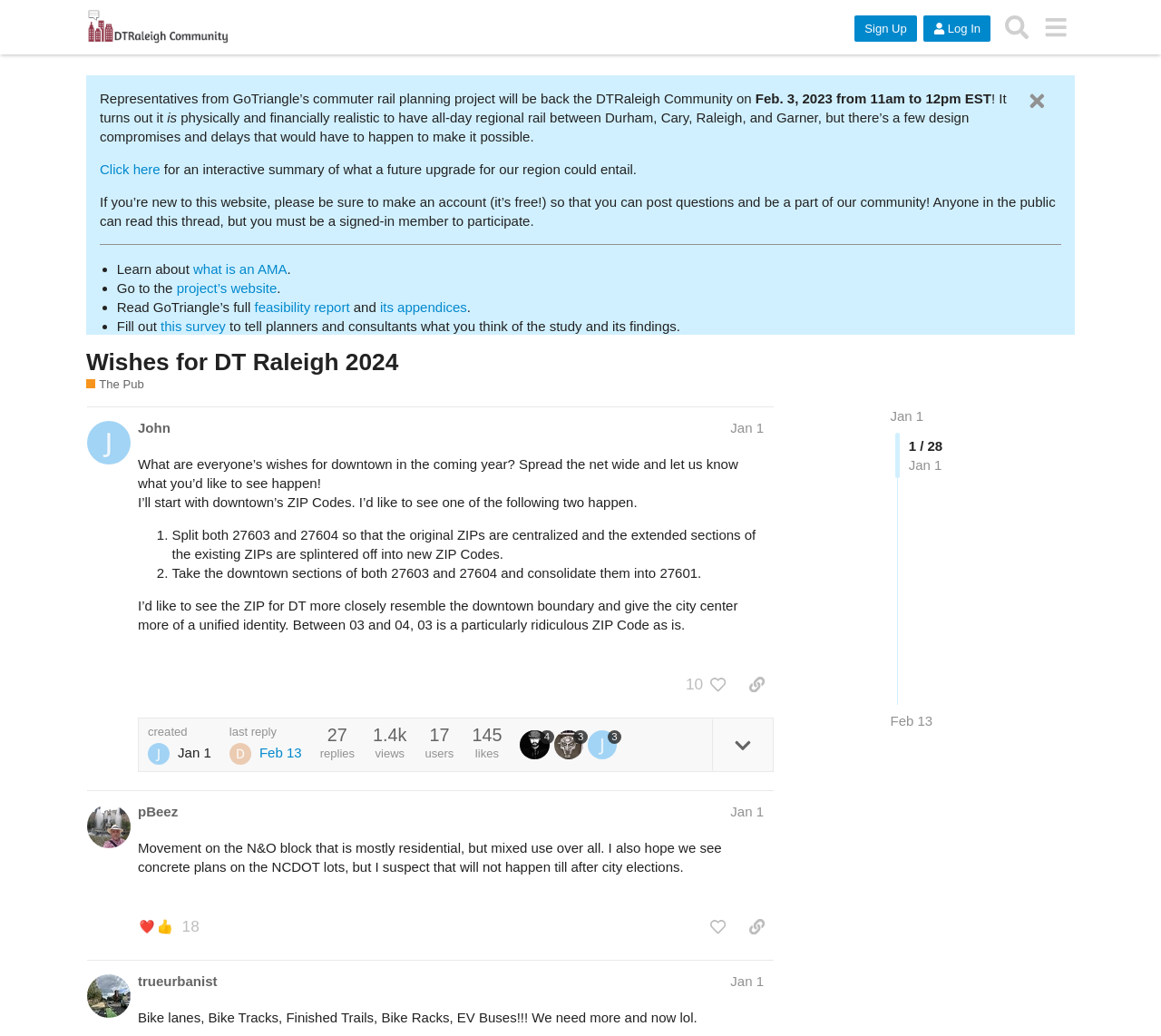Locate the bounding box of the user interface element based on this description: "last reply Feb 13".

[0.198, 0.701, 0.26, 0.738]